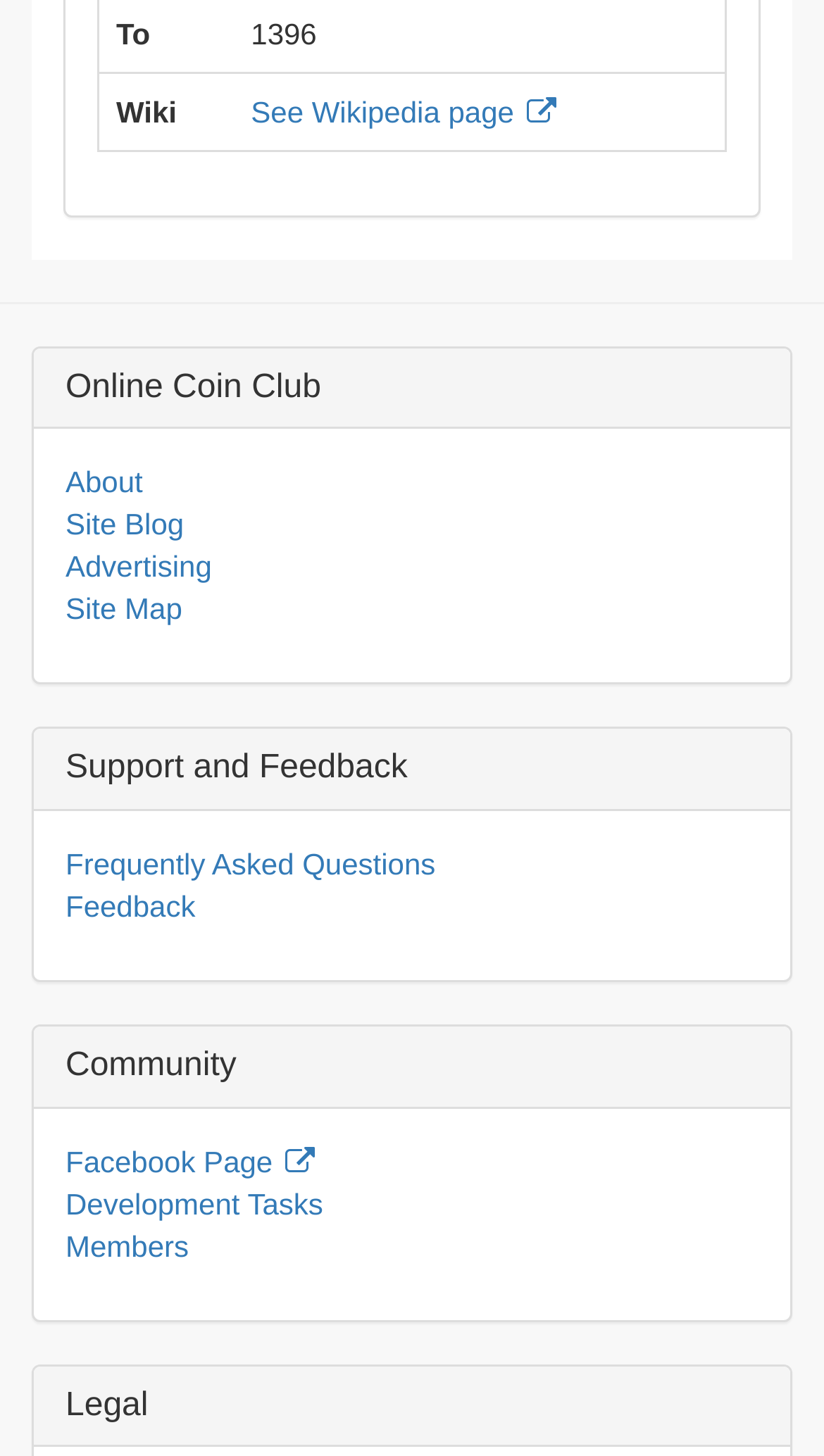Show the bounding box coordinates of the region that should be clicked to follow the instruction: "Visit the Wikipedia page."

[0.284, 0.05, 0.881, 0.103]